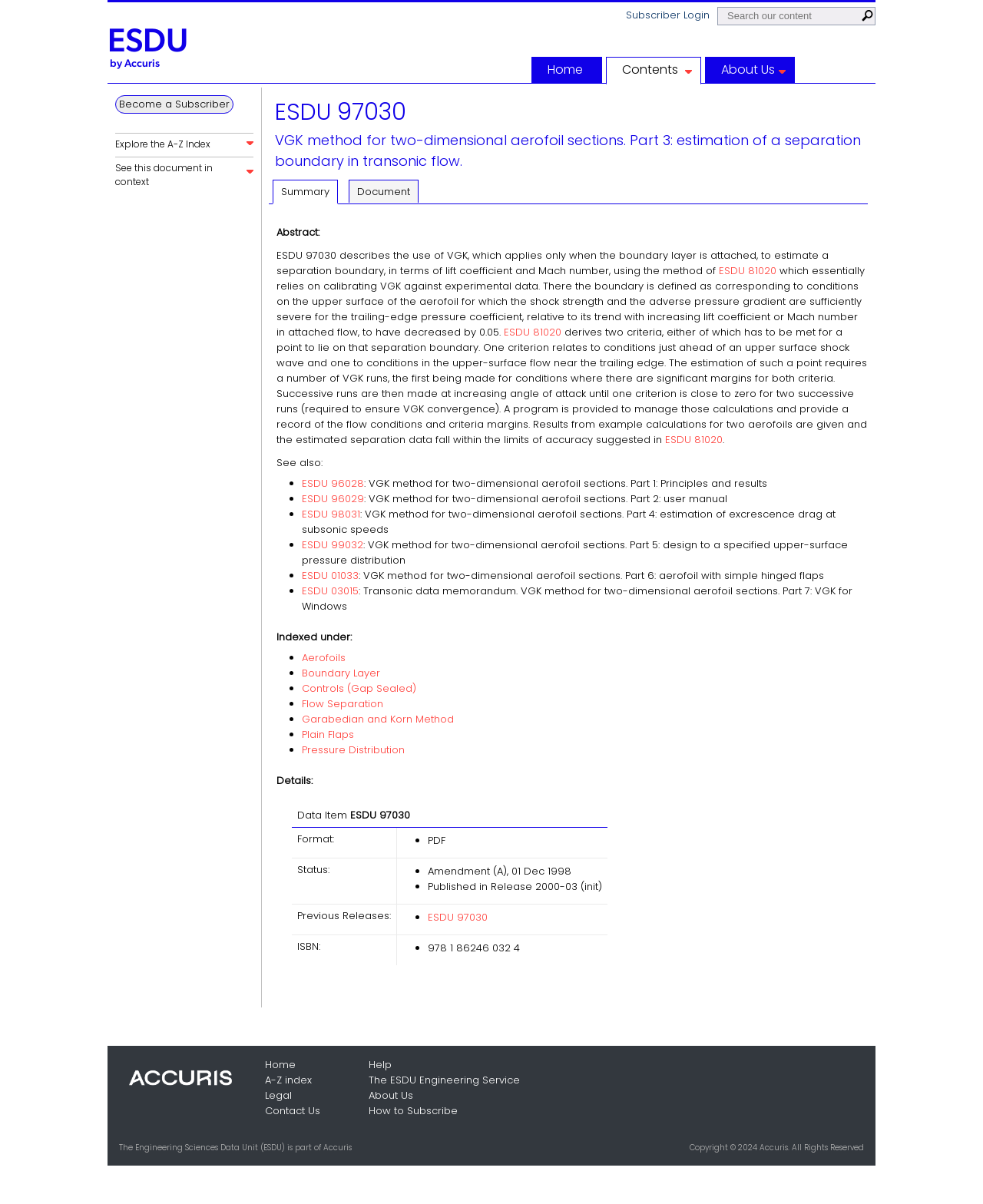Please mark the clickable region by giving the bounding box coordinates needed to complete this instruction: "Read about ESDU 81020".

[0.731, 0.219, 0.79, 0.231]